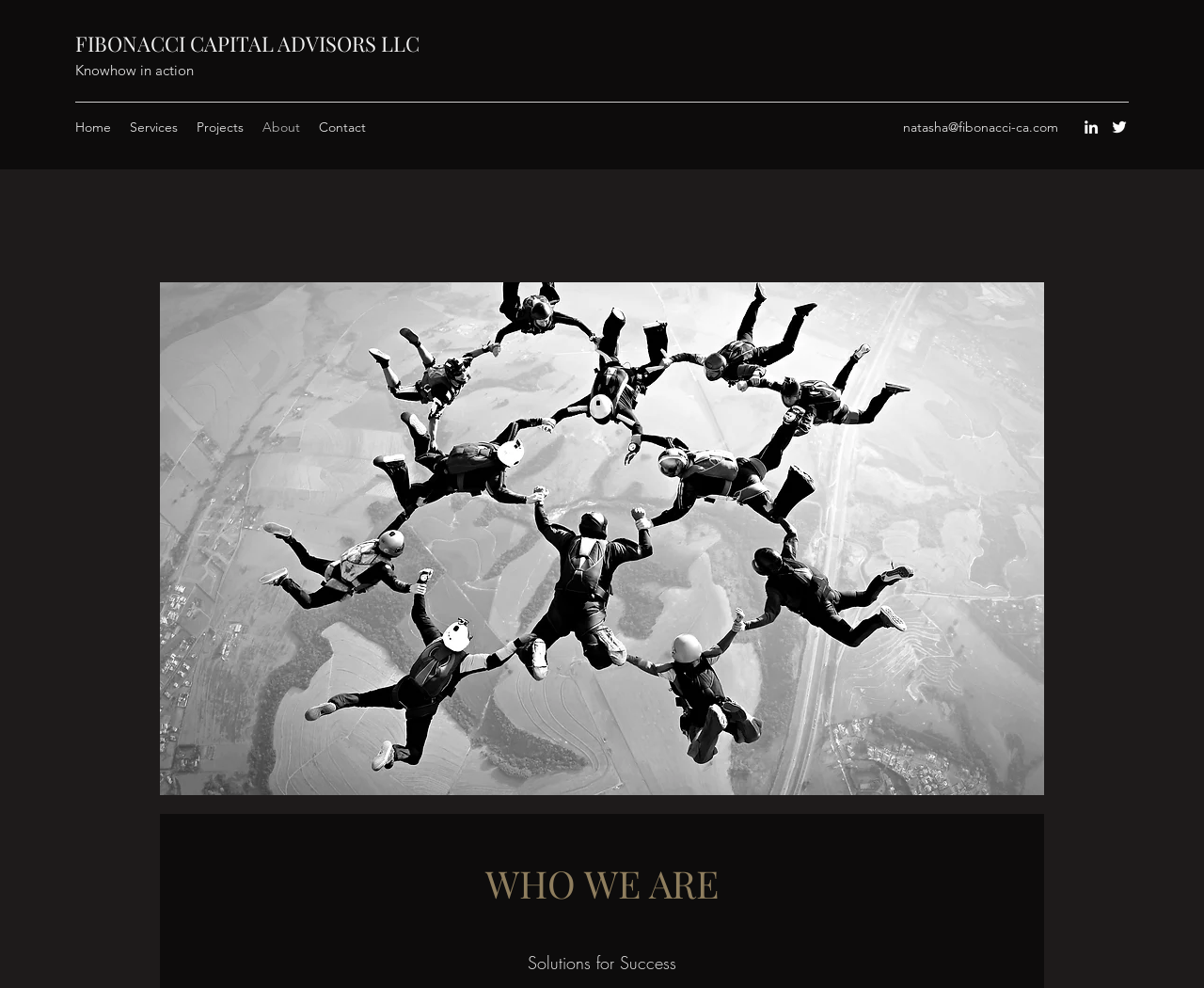Identify the bounding box coordinates for the UI element that matches this description: "FIBONACCI CAPITAL ADVISORS LLC".

[0.062, 0.03, 0.348, 0.058]